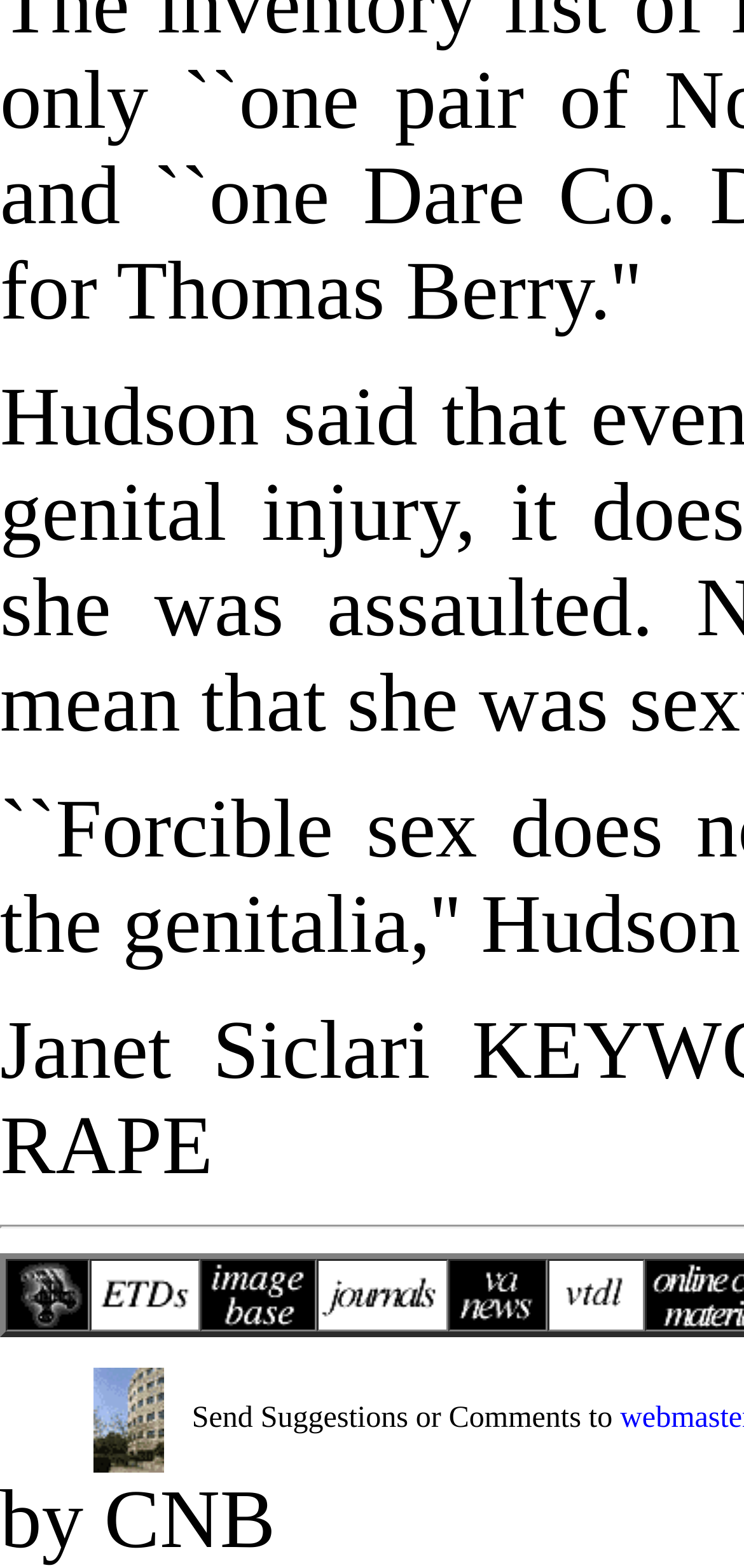Please find the bounding box coordinates in the format (top-left x, top-left y, bottom-right x, bottom-right y) for the given element description. Ensure the coordinates are floating point numbers between 0 and 1. Description: title="Jim Pfeffer Hud Chug"

None